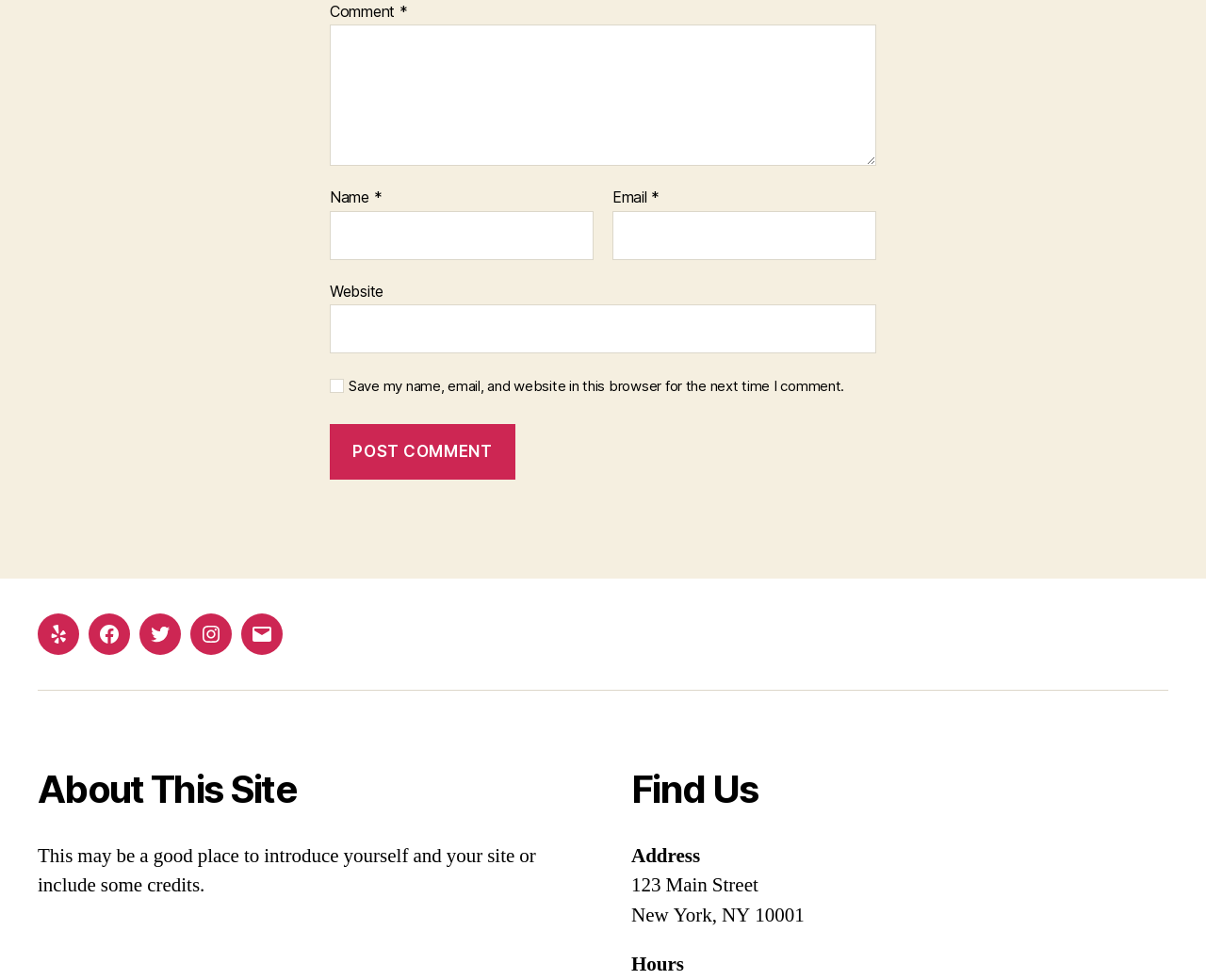Please identify the bounding box coordinates of the element's region that I should click in order to complete the following instruction: "Visit the Facebook page". The bounding box coordinates consist of four float numbers between 0 and 1, i.e., [left, top, right, bottom].

[0.073, 0.626, 0.108, 0.668]